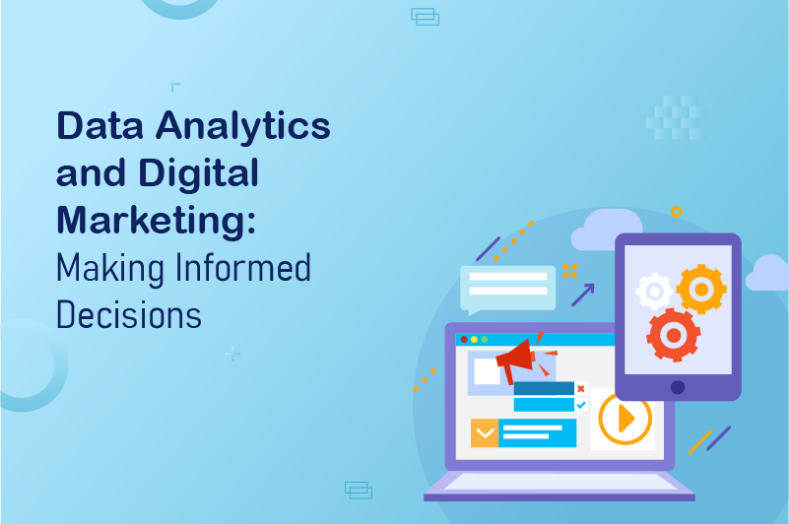What does the mobile device highlight? From the image, respond with a single word or brief phrase.

gears